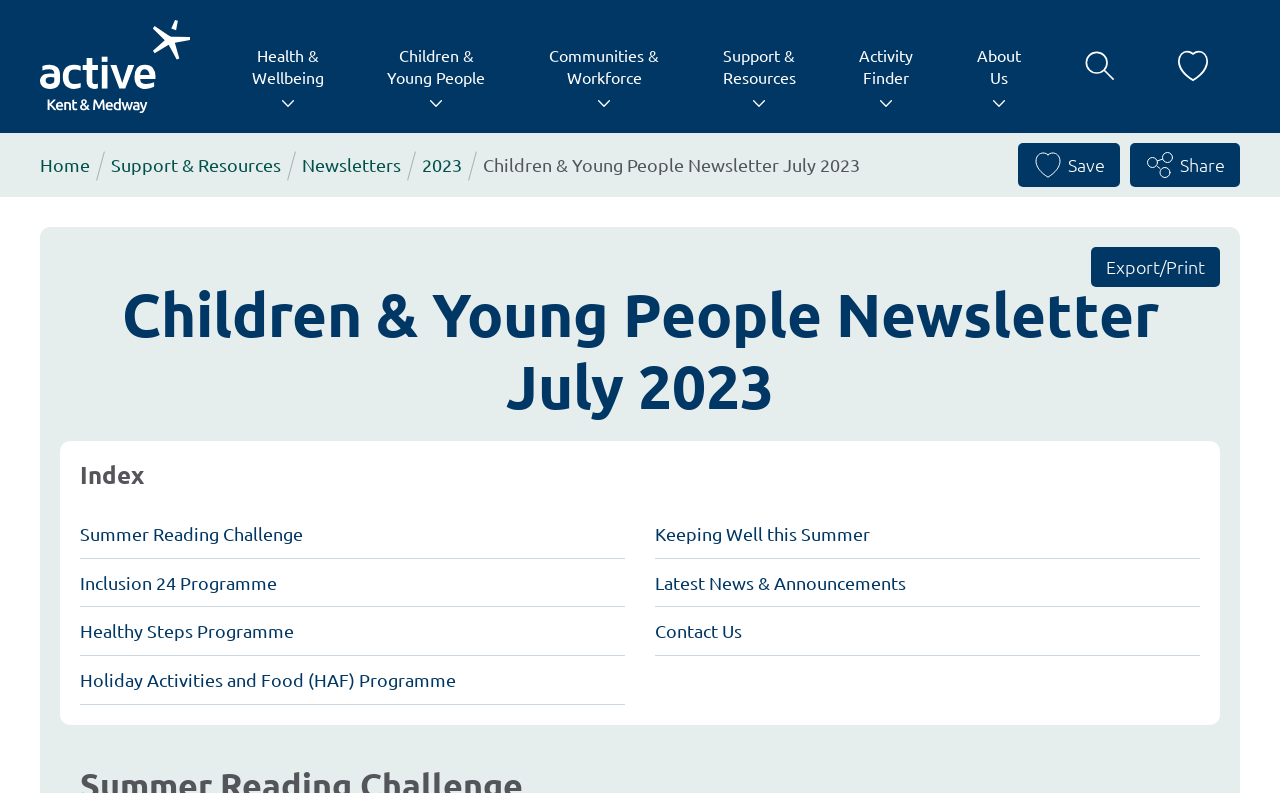What is the purpose of the 'Save' button?
Give a detailed explanation using the information visible in the image.

I found the purpose of the 'Save' button by looking at the link next to the image of a star, which says 'Save Children & Young People Newsletter July 2023 to favourites'.